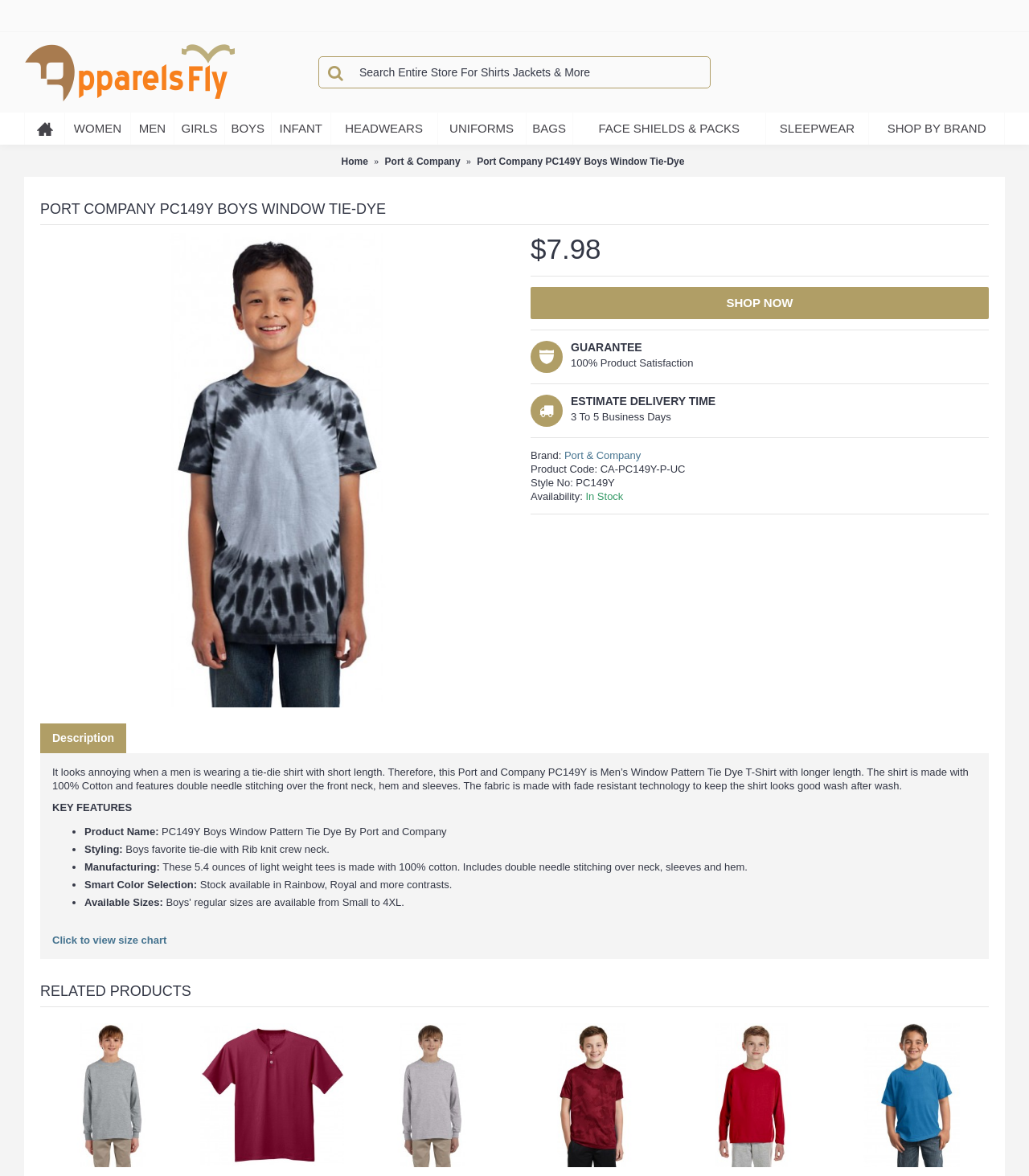Please predict the bounding box coordinates of the element's region where a click is necessary to complete the following instruction: "View product details of Port Company PC149Y Boys Window Tie-Dye". The coordinates should be represented by four float numbers between 0 and 1, i.e., [left, top, right, bottom].

[0.463, 0.124, 0.665, 0.15]